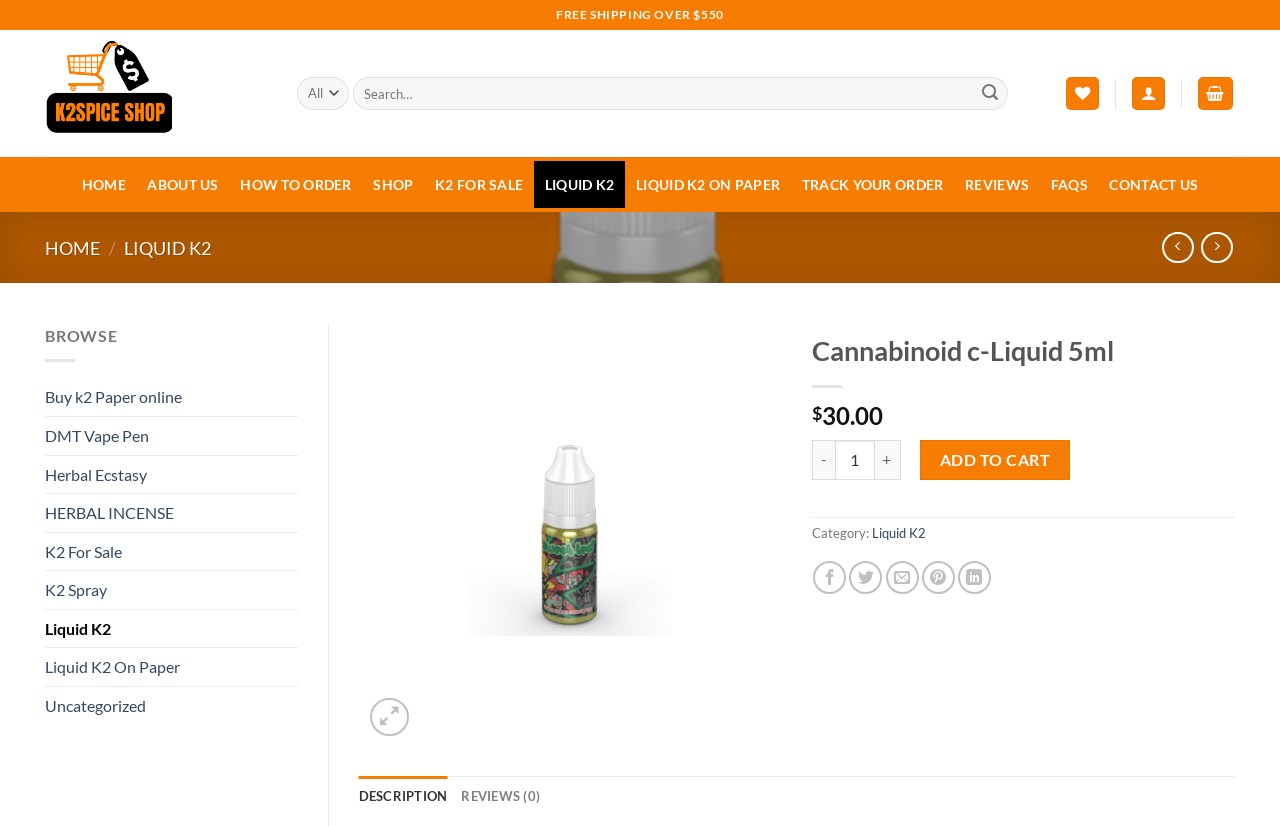What is the free shipping threshold?
Look at the image and answer the question using a single word or phrase.

550